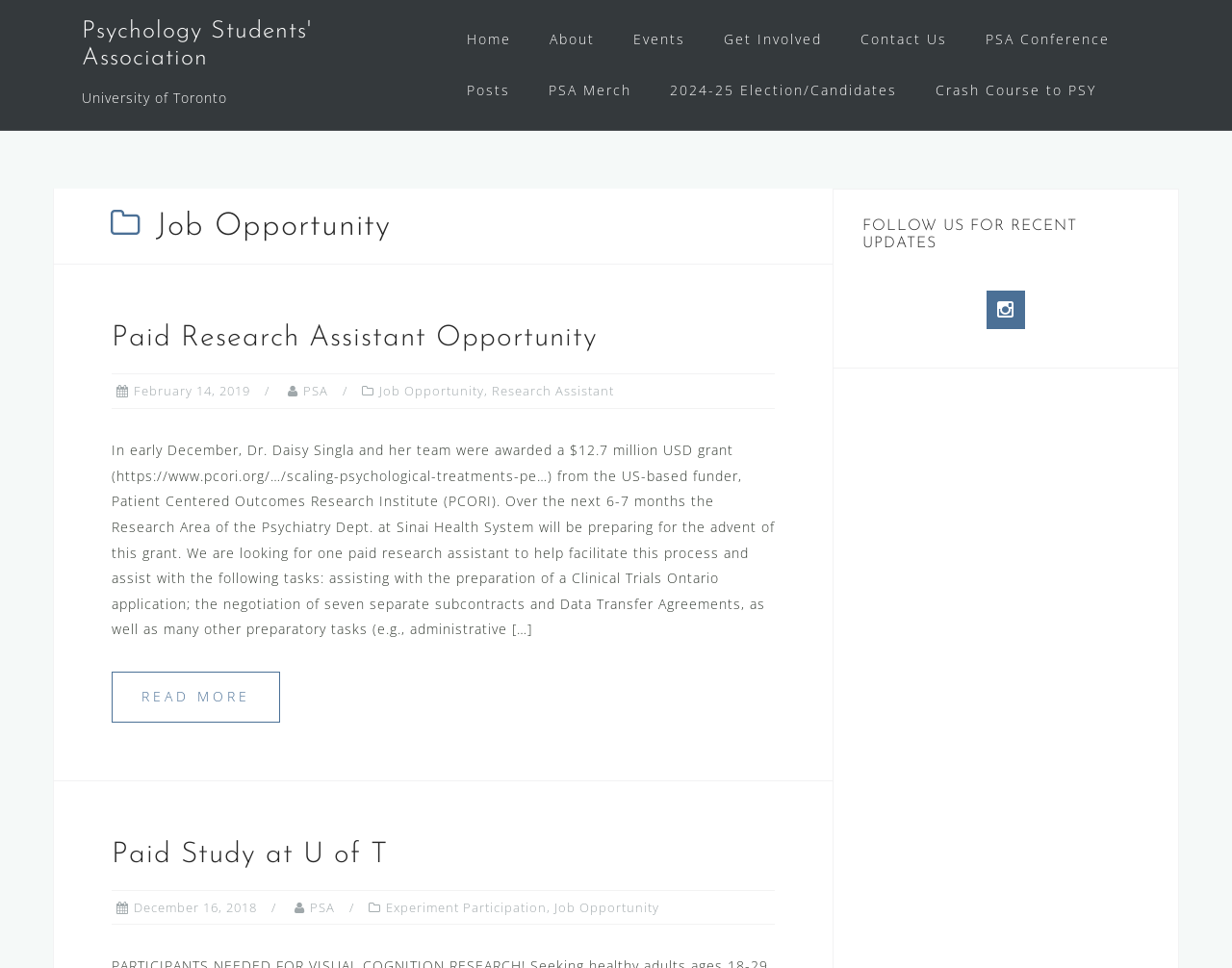Determine the bounding box coordinates of the section to be clicked to follow the instruction: "Click the 'Home' link". The coordinates should be given as four float numbers between 0 and 1, formatted as [left, top, right, bottom].

[0.379, 0.025, 0.415, 0.057]